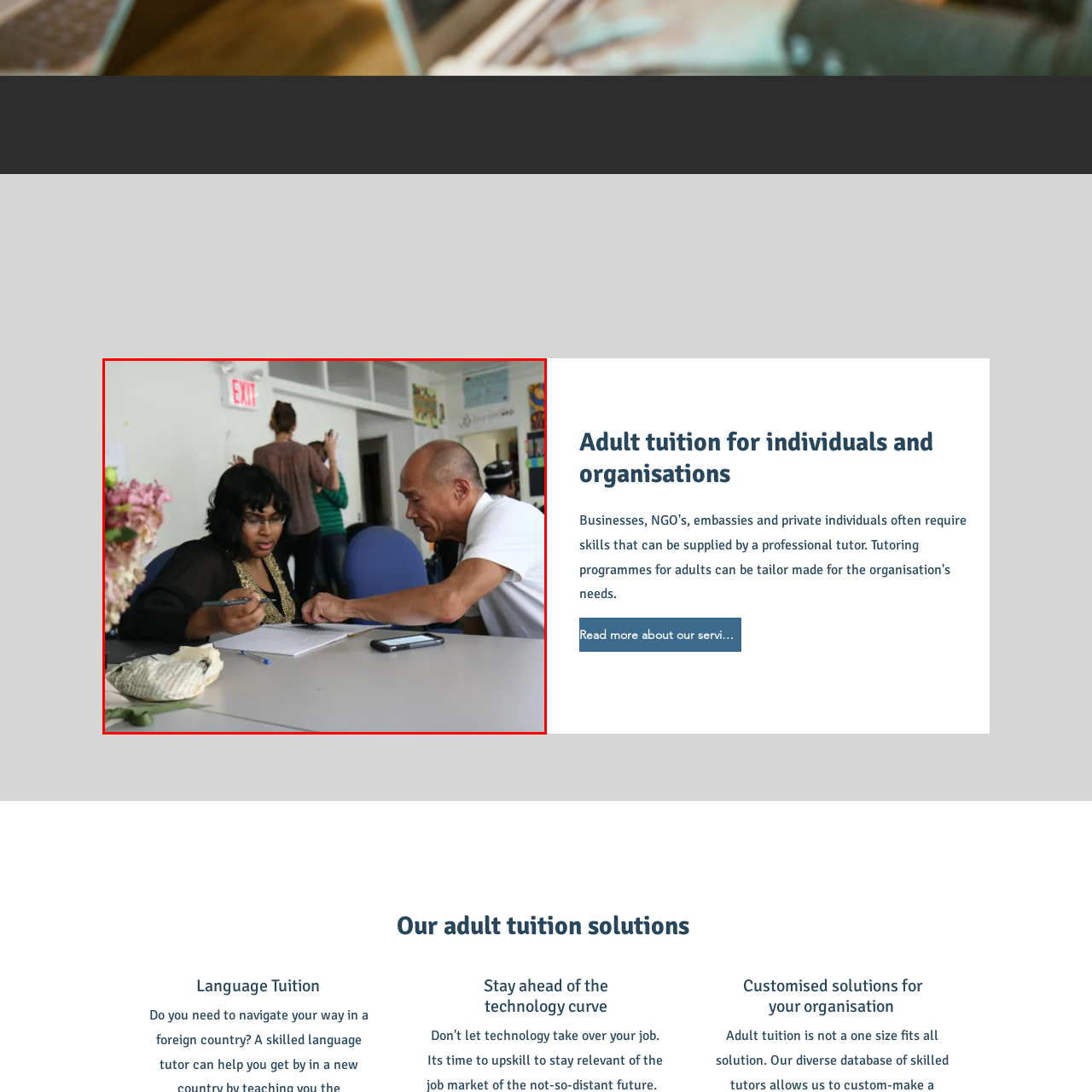Pay attention to the image inside the red rectangle, What is the woman pointing at? Answer briefly with a single word or phrase.

notes in a notebook